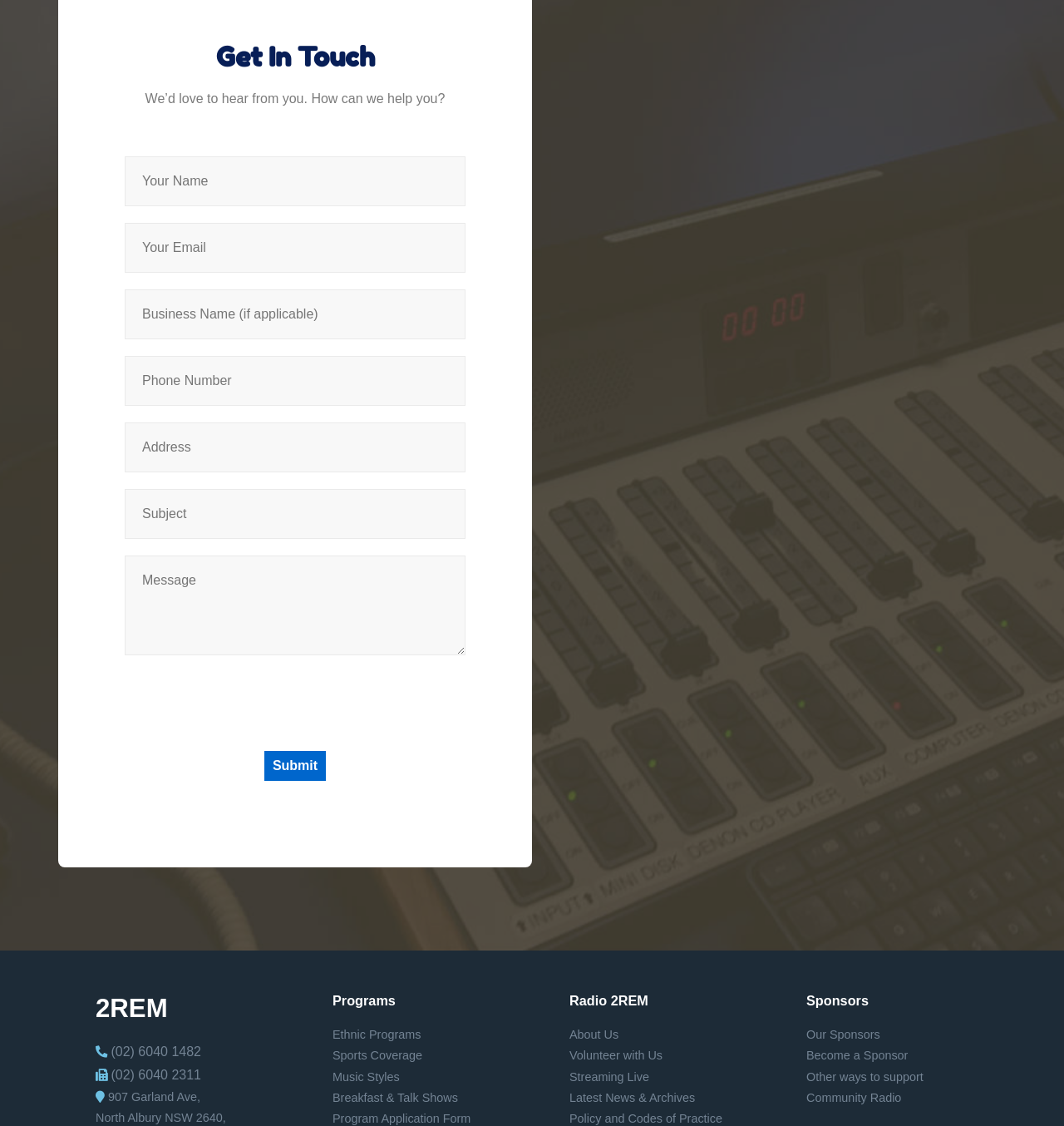Please identify the bounding box coordinates for the region that you need to click to follow this instruction: "View Ethnic Programs".

[0.312, 0.913, 0.396, 0.925]